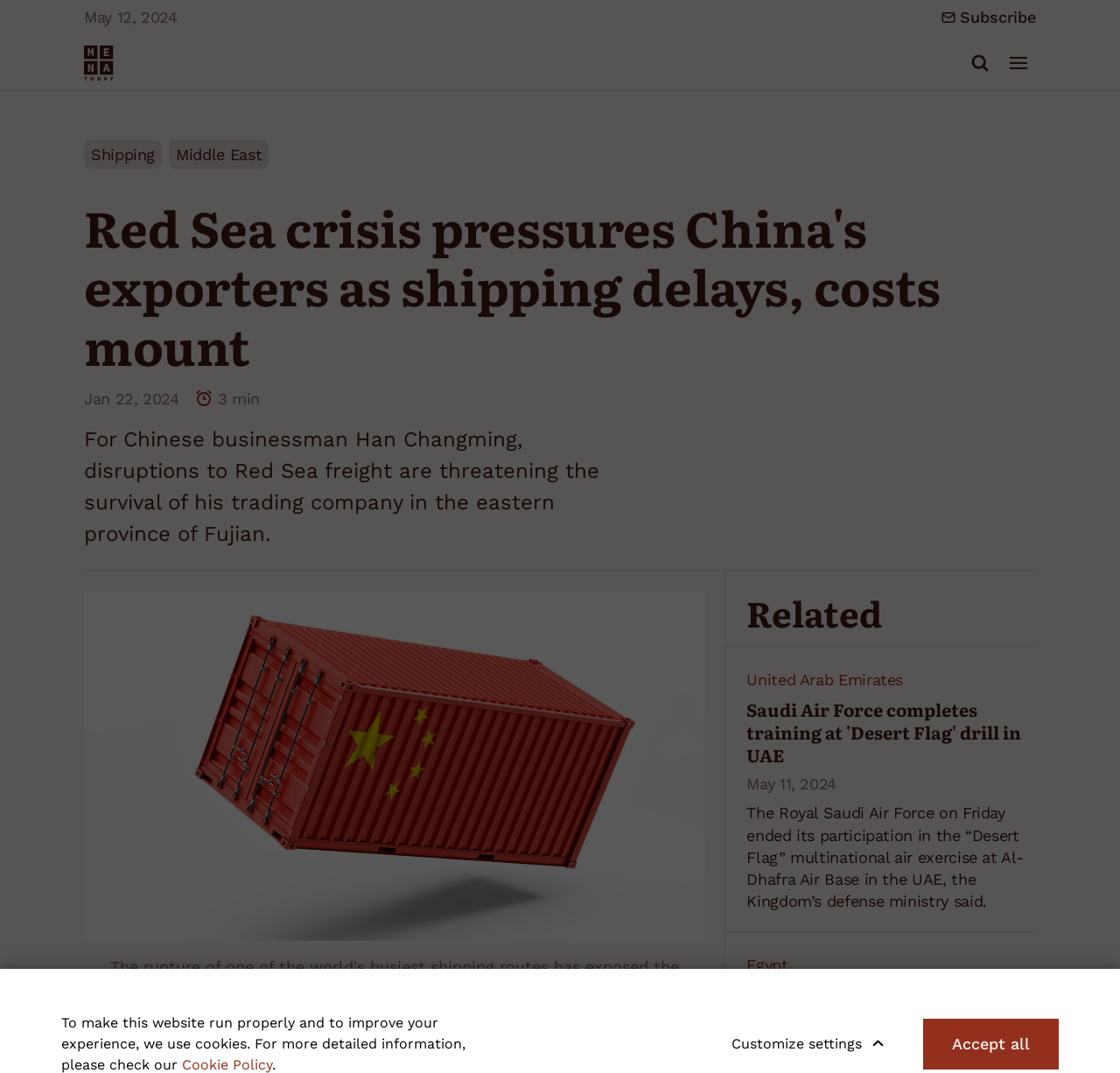Locate the bounding box coordinates of the clickable region necessary to complete the following instruction: "View the image". Provide the coordinates in the format of four float numbers between 0 and 1, i.e., [left, top, right, bottom].

[0.075, 0.551, 0.629, 0.877]